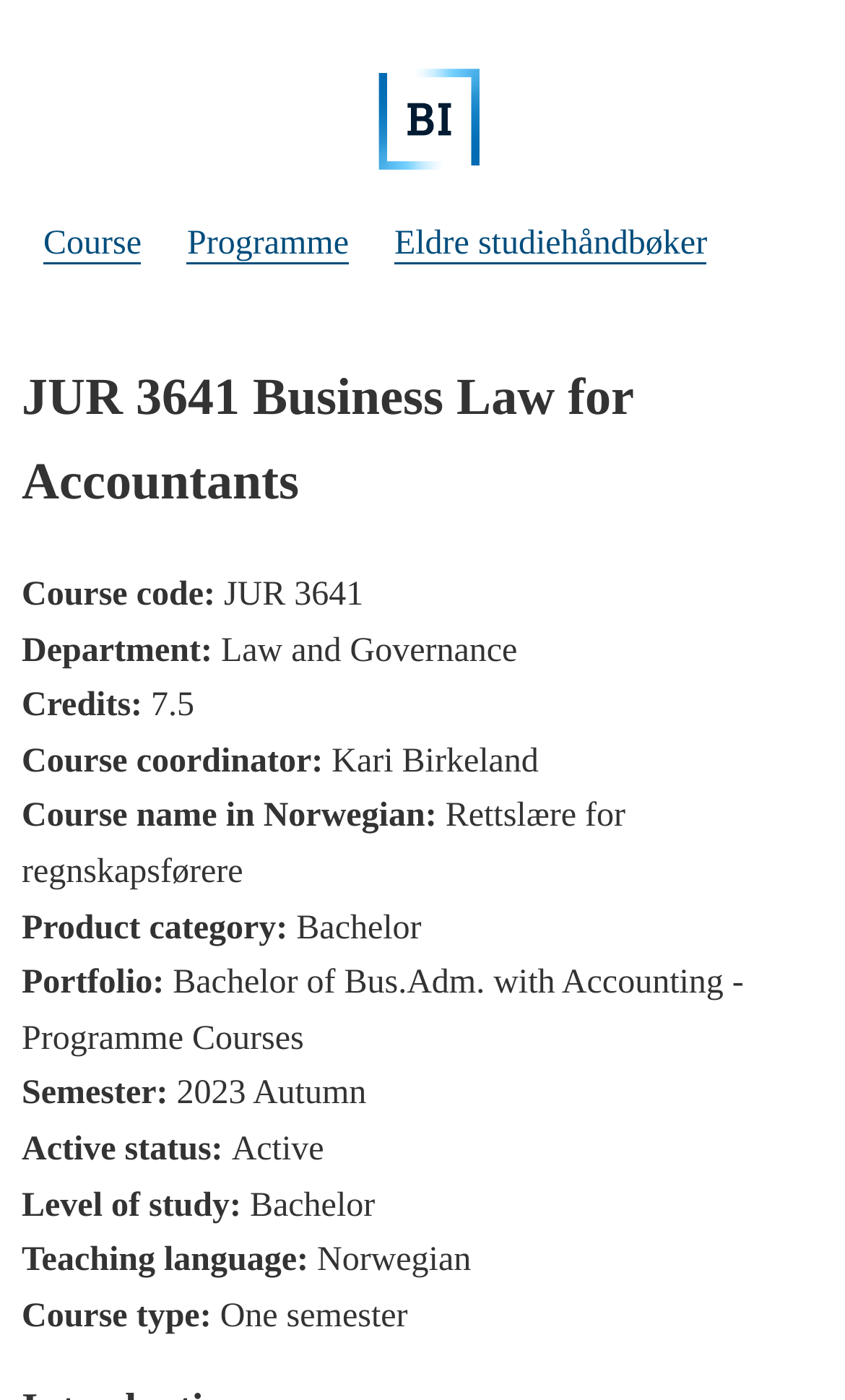Consider the image and give a detailed and elaborate answer to the question: 
What is the semester of the course?

I found the semester by looking at the static text elements on the webpage. Specifically, I found the element that says 'Semester:' and the adjacent element that says '2023 Autumn', which is the semester.